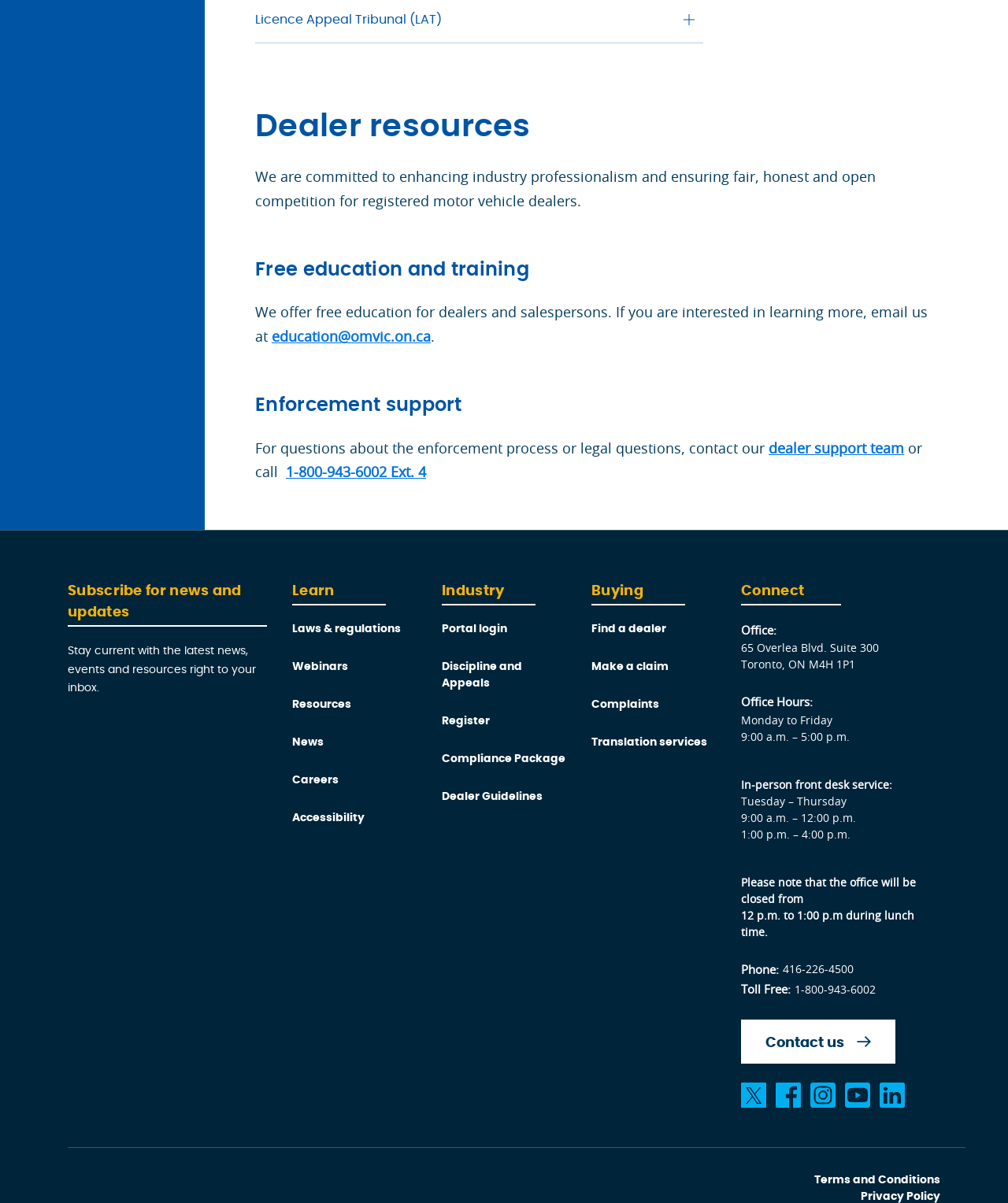Locate the bounding box coordinates of the area to click to fulfill this instruction: "Call 1-800-943-6002 Ext. 4". The bounding box should be presented as four float numbers between 0 and 1, in the order [left, top, right, bottom].

[0.284, 0.388, 0.423, 0.399]